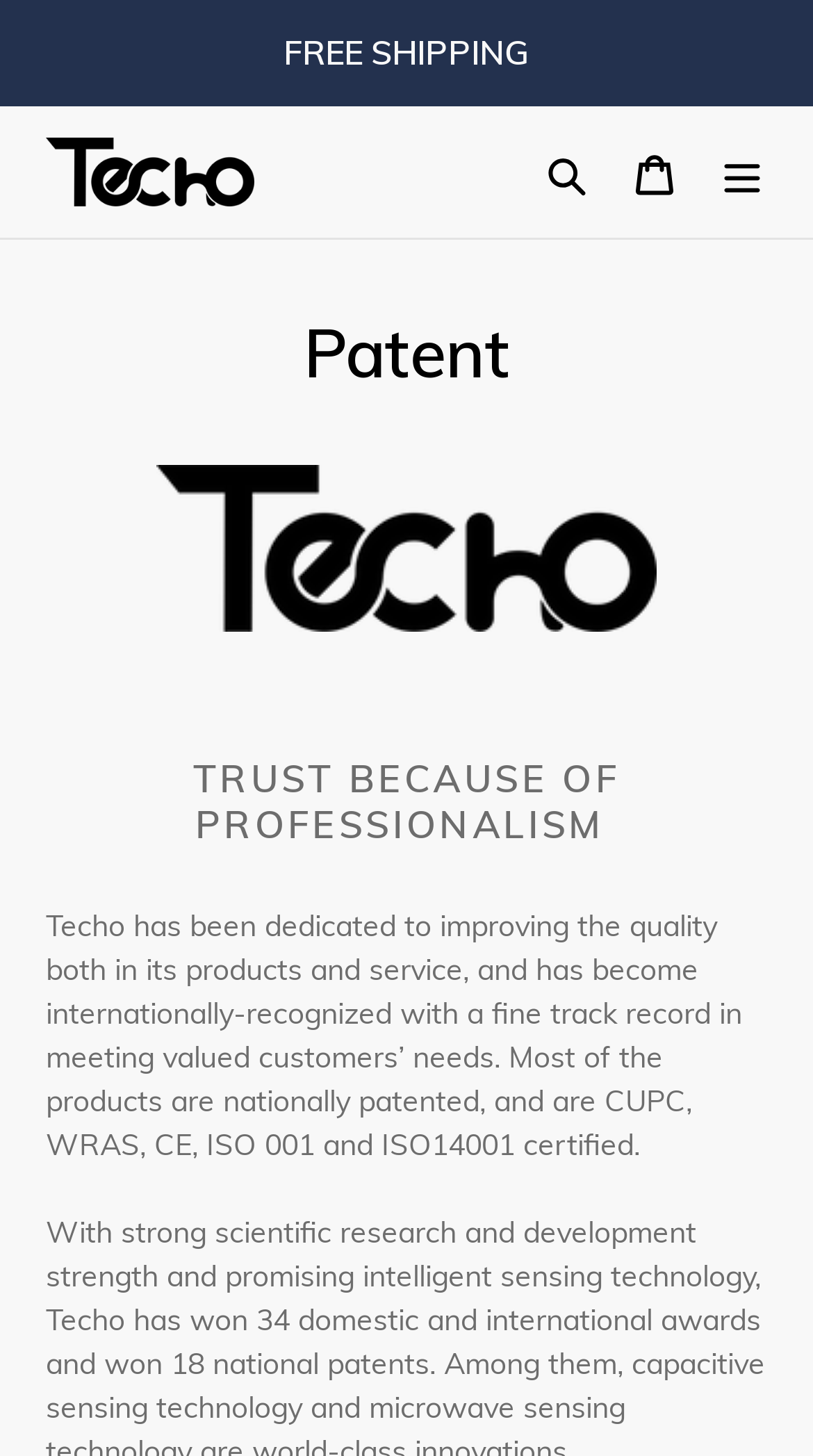Bounding box coordinates should be in the format (top-left x, top-left y, bottom-right x, bottom-right y) and all values should be floating point numbers between 0 and 1. Determine the bounding box coordinate for the UI element described as: parent_node: +44 (0)1624 697240clientsupport@iplan.im

None